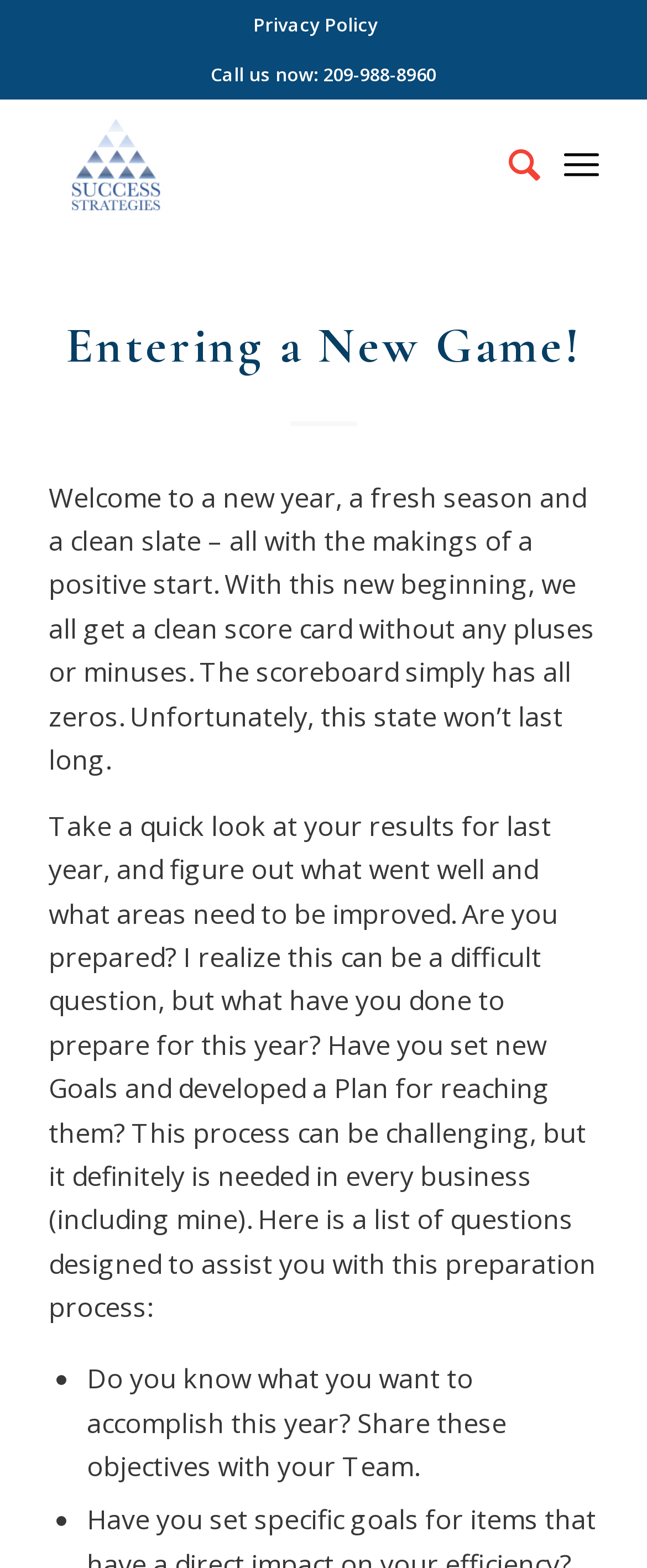What is the phone number to call for assistance?
Please answer the question with a detailed response using the information from the screenshot.

The phone number can be found at the top of the webpage, in the static text element that says 'Call us now: 209-988-8960'.